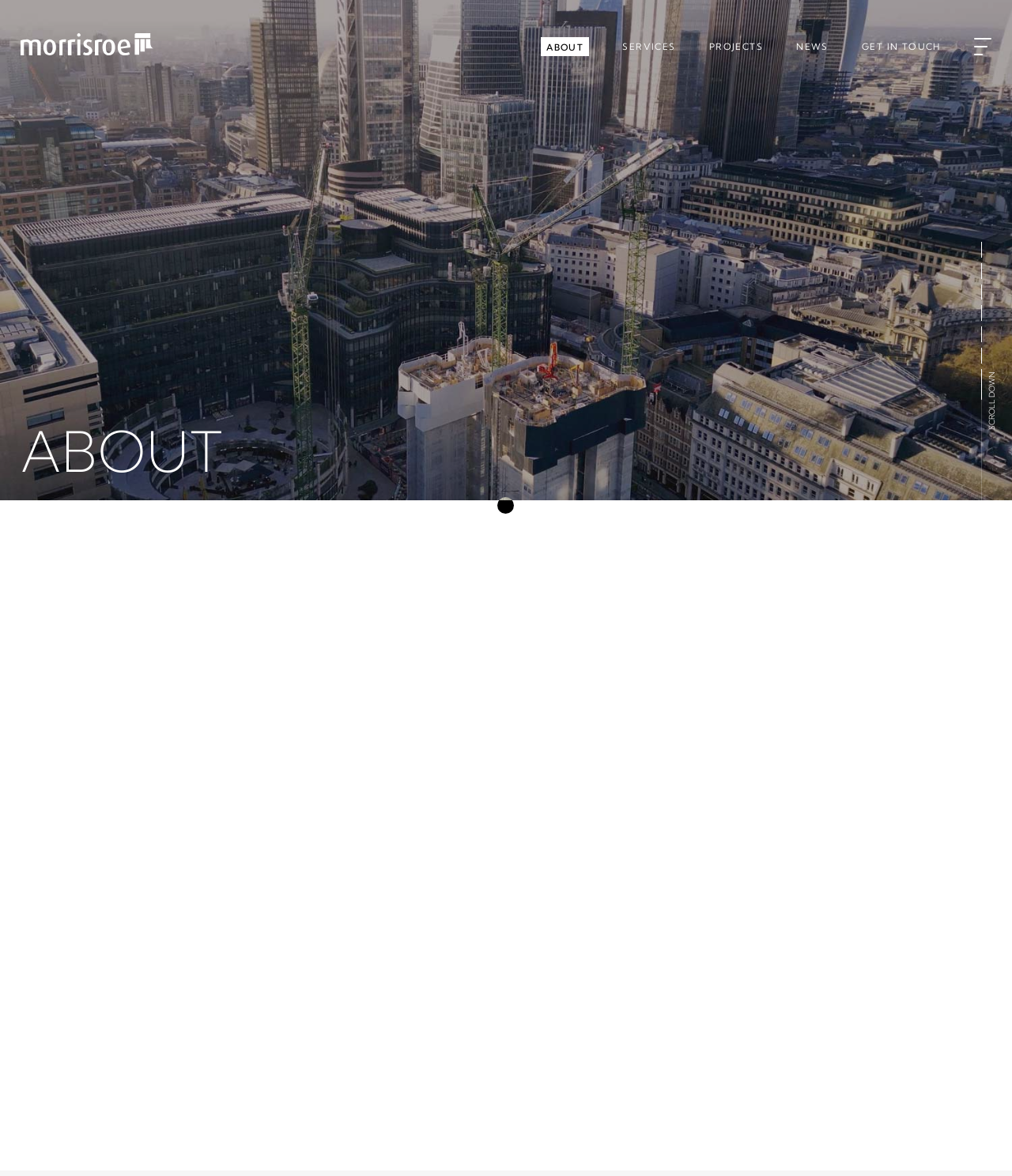Find the bounding box coordinates for the element that must be clicked to complete the instruction: "learn more about our vision for success". The coordinates should be four float numbers between 0 and 1, indicated as [left, top, right, bottom].

[0.837, 0.224, 0.97, 0.237]